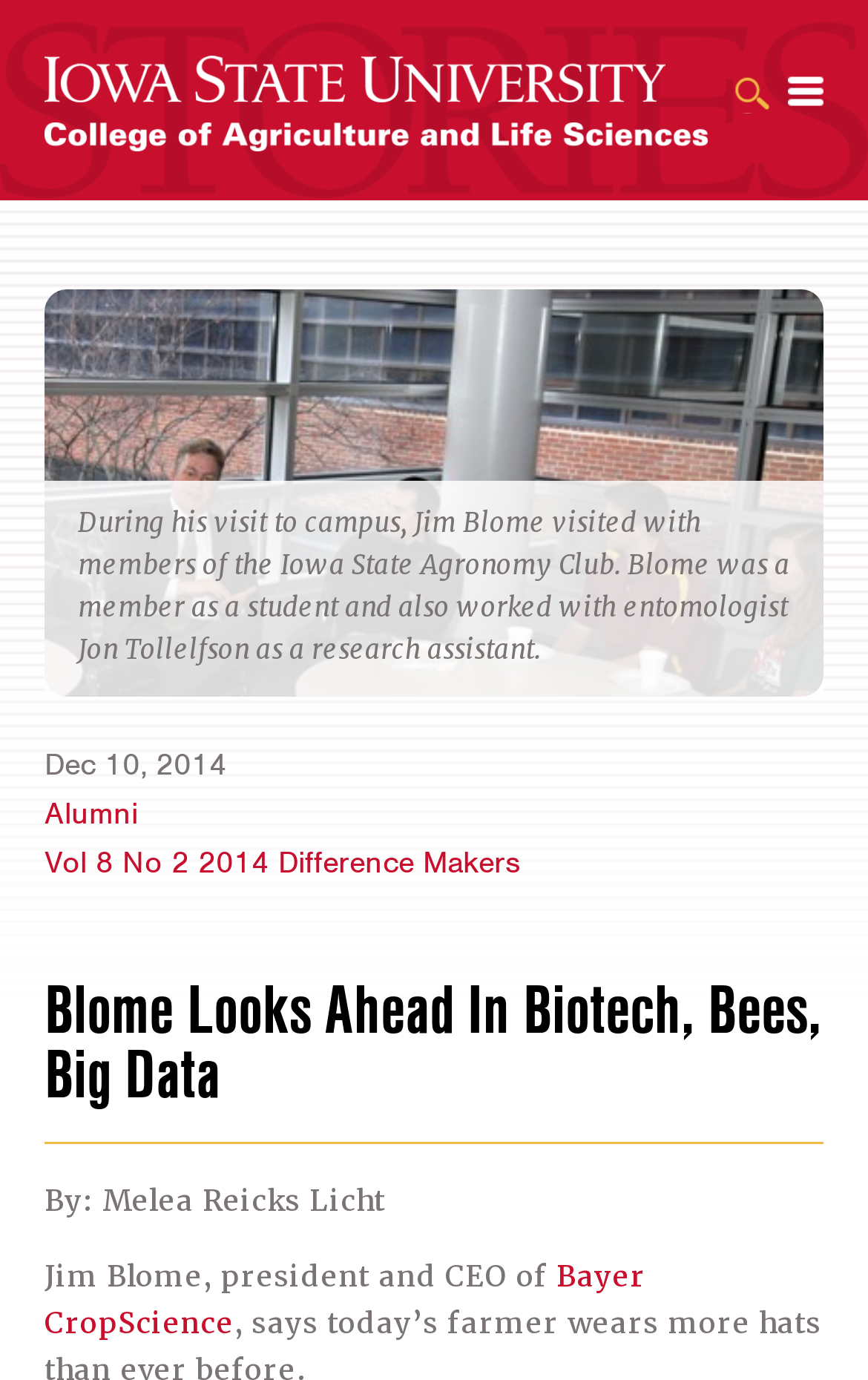Determine the bounding box coordinates for the area that needs to be clicked to fulfill this task: "Read about Bayer CropScience". The coordinates must be given as four float numbers between 0 and 1, i.e., [left, top, right, bottom].

[0.051, 0.912, 0.744, 0.973]